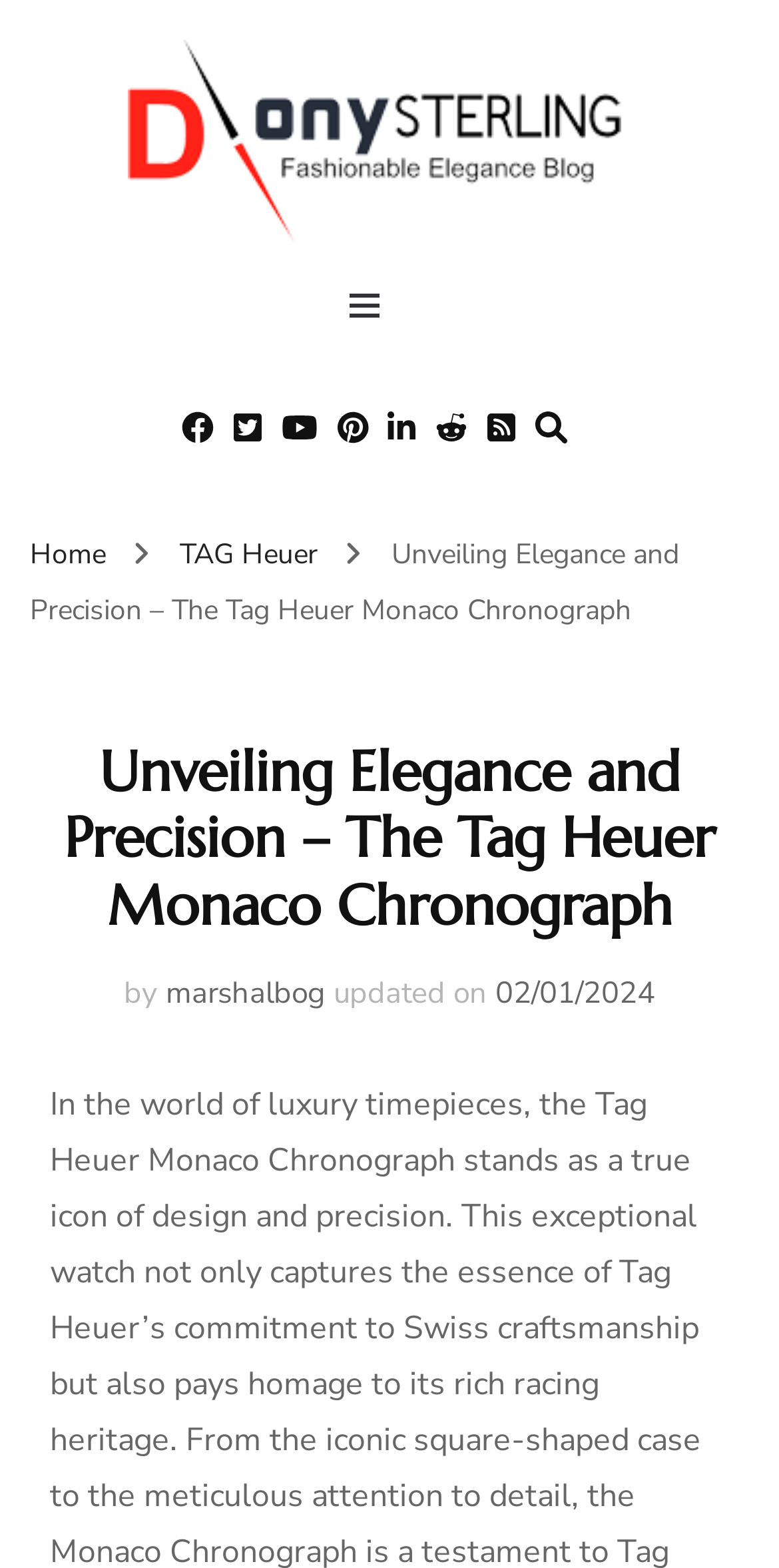What is the name of the timepiece?
Please provide a single word or phrase based on the screenshot.

Monaco Chronograph